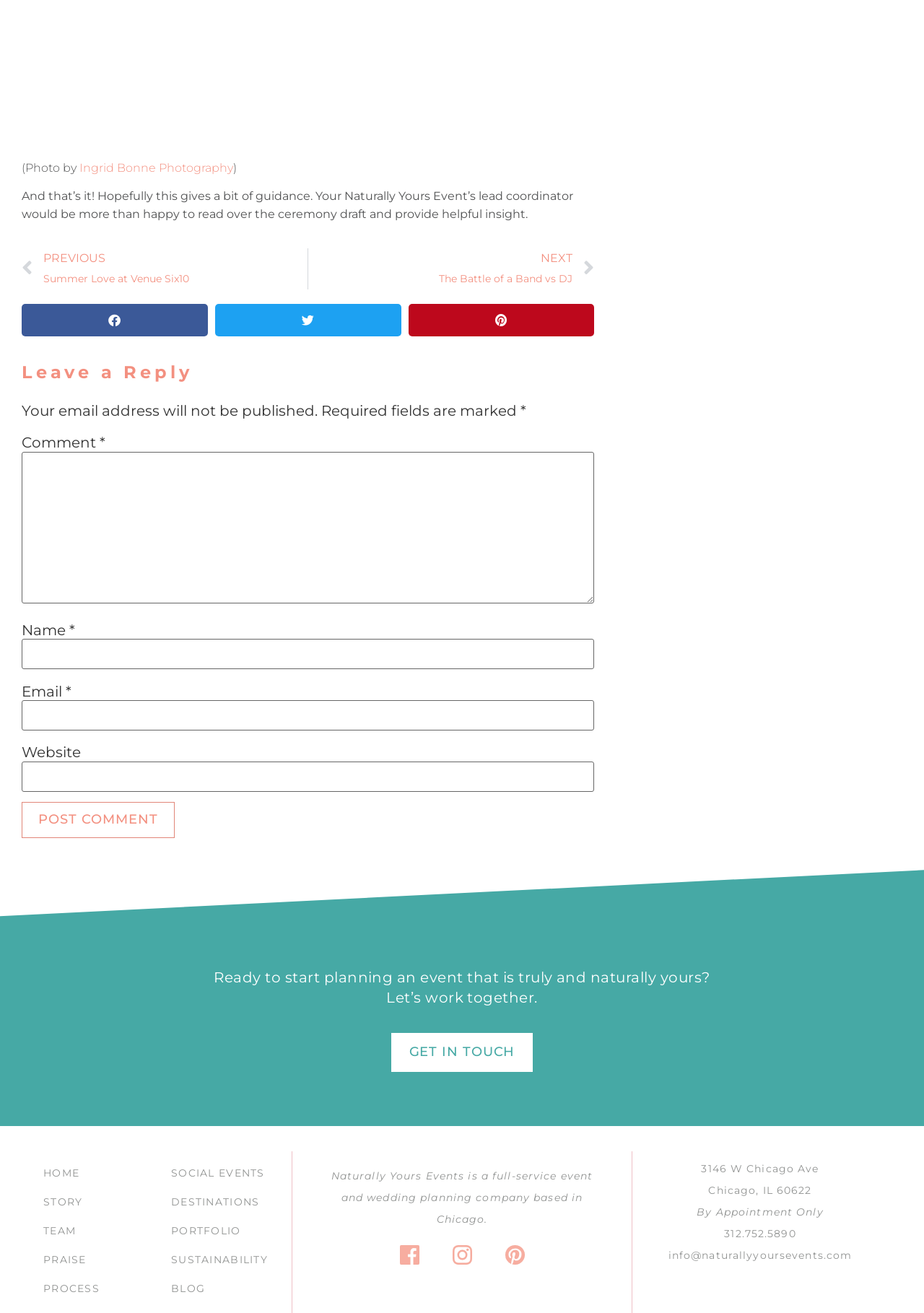Please examine the image and answer the question with a detailed explanation:
What is the email address to contact the company?

I found this answer by looking at the text 'info@naturallyyoursevents.com' which is located at the bottom of the webpage, below the address and phone number.